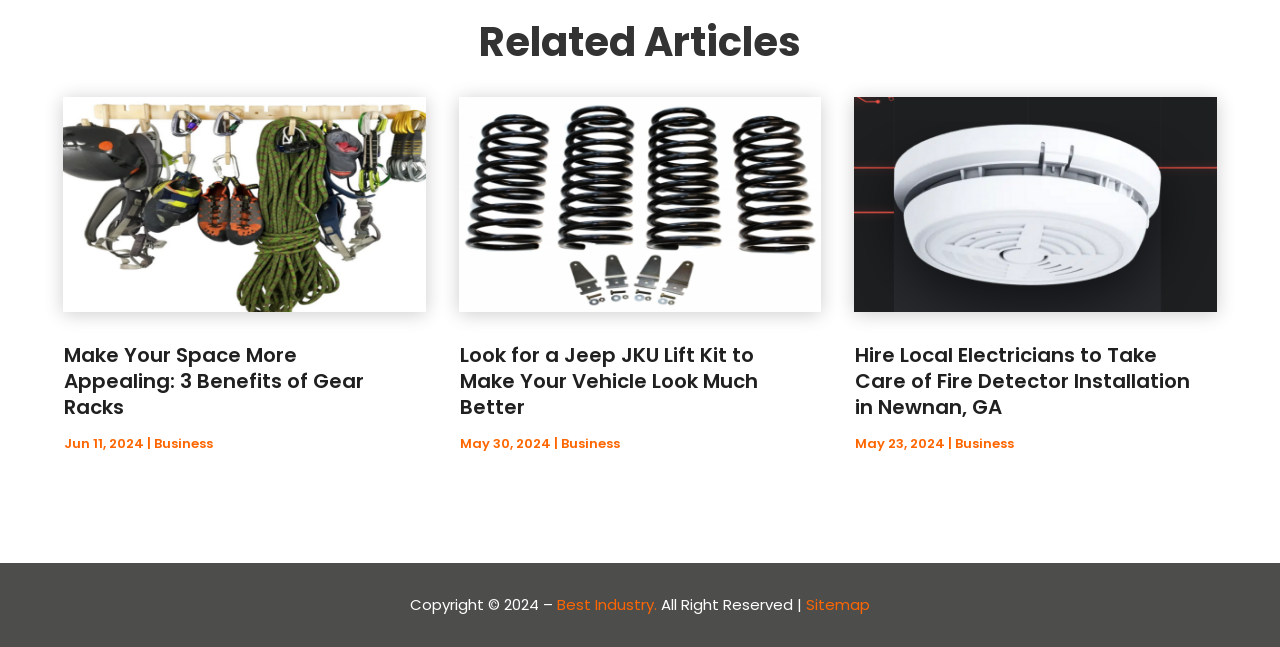How many 'Business' related categories are there?
Refer to the image and provide a thorough answer to the question.

After analyzing the webpage, I found two categories related to 'Business': 'Business' and 'Broadband Service'.